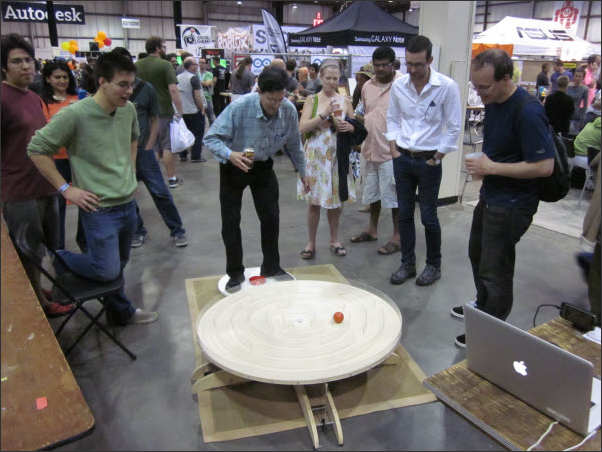Describe all significant details and elements found in the image.

At the Maker Faire 2012, a captivating scene unfolds around an interactive installation titled "Big Ball Maze" by David Thomasson. In the foreground, a diverse group of attendees, including men and women of varying ages, eagerly observe as two participants engage with a large, circular wooden maze. The maze features a bright orange ball that players are skillfully maneuvering through its intricate pathways. 

One participant, dressed in a checkered shirt and black pants, appears particularly focused as he tilts the maze, while another individual, positioned nearby, holds a drink and shares in the excitement. The crowd, which consists of attendees visibly intrigued by the demonstration, gathers close to witness the mechanics of the game. Several people are captured mid-conversation, adding to the vibrant atmosphere of curiosity and enjoyment characteristic of the Maker Faire. In the corner of the image, a laptop is visible, possibly showing additional information about the project, highlighting the innovative spirit of this interactive exhibit. Overall, the scene encapsulates the essence of creativity, technology, and community engagement showcased at this popular event.